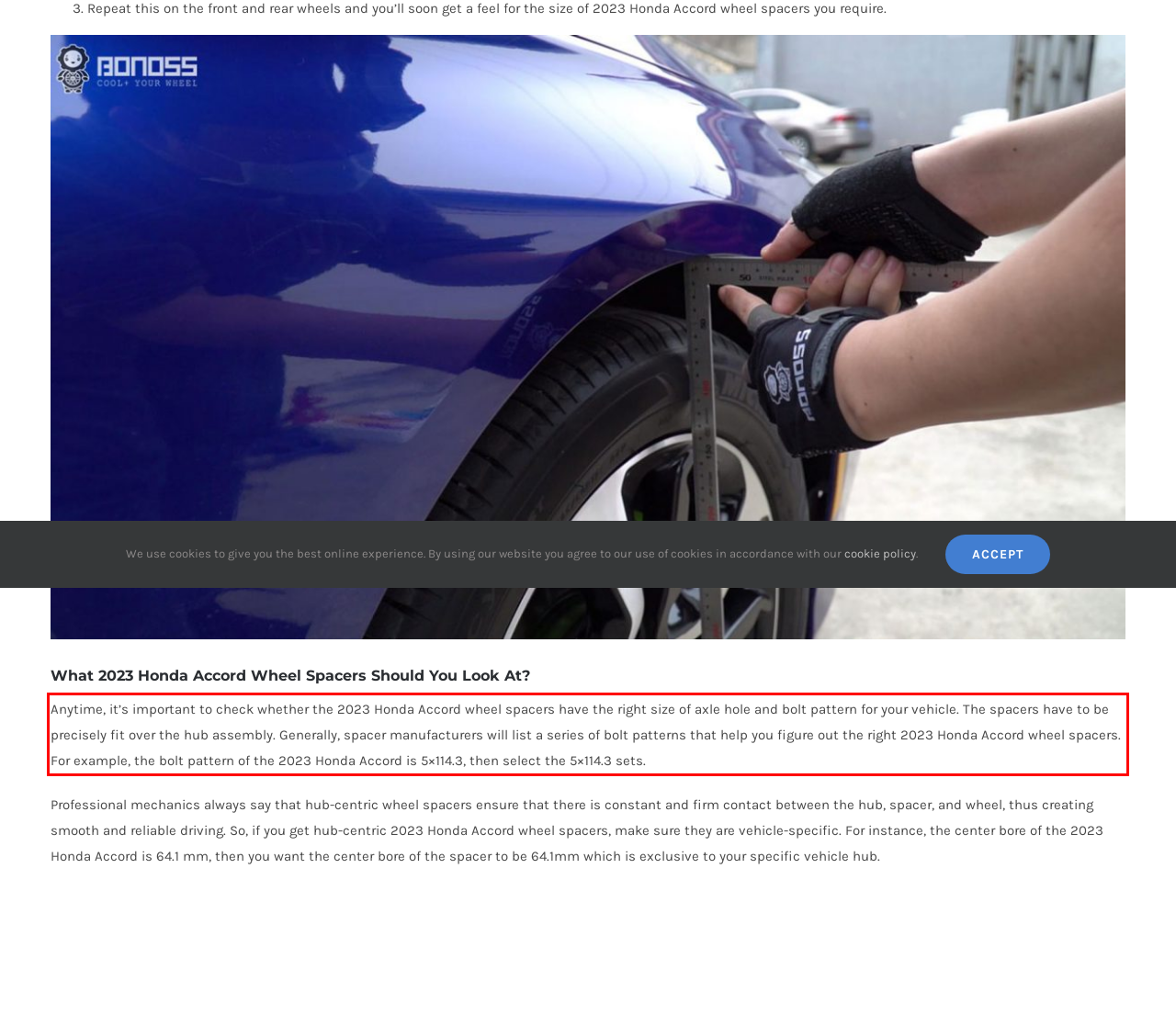Using the provided webpage screenshot, recognize the text content in the area marked by the red bounding box.

Anytime, it’s important to check whether the 2023 Honda Accord wheel spacers have the right size of axle hole and bolt pattern for your vehicle. The spacers have to be precisely fit over the hub assembly. Generally, spacer manufacturers will list a series of bolt patterns that help you figure out the right 2023 Honda Accord wheel spacers. For example, the bolt pattern of the 2023 Honda Accord is 5×114.3, then select the 5×114.3 sets.